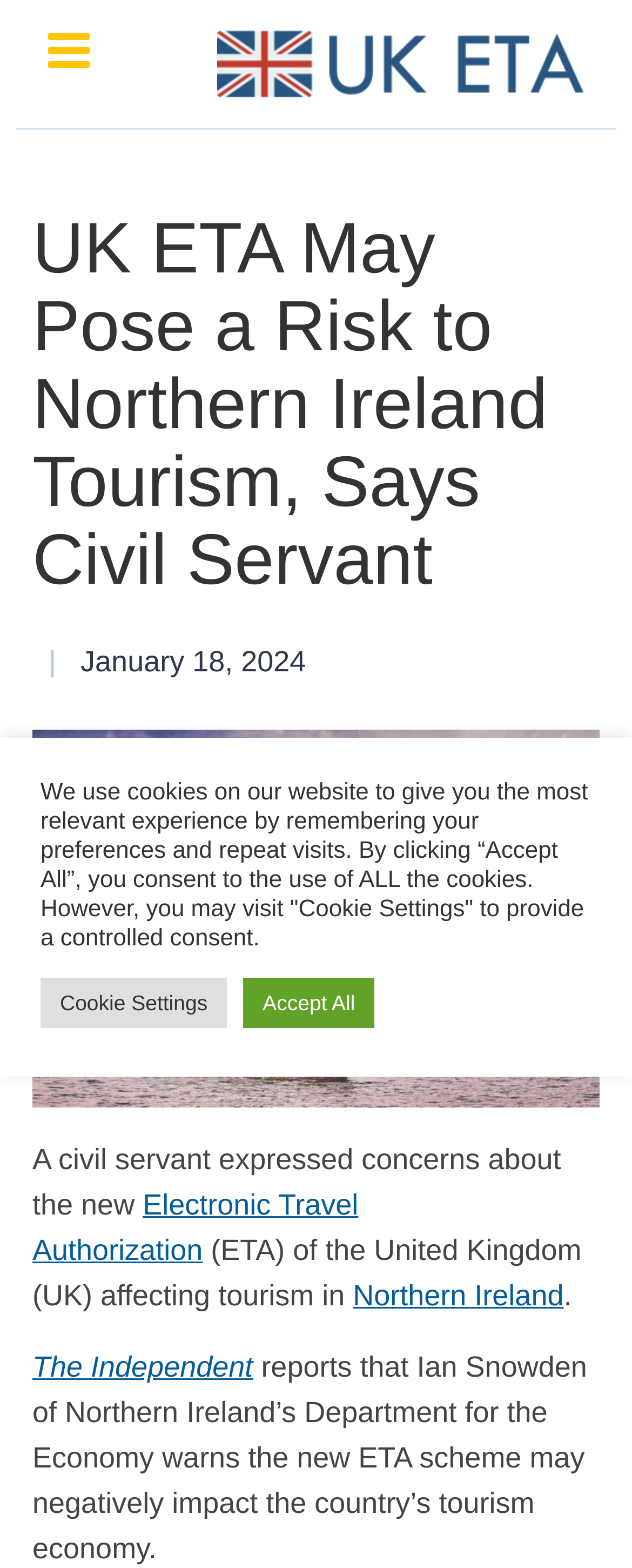What is the principal heading displayed on the webpage?

UK ETA May Pose a Risk to Northern Ireland Tourism, Says Civil Servant